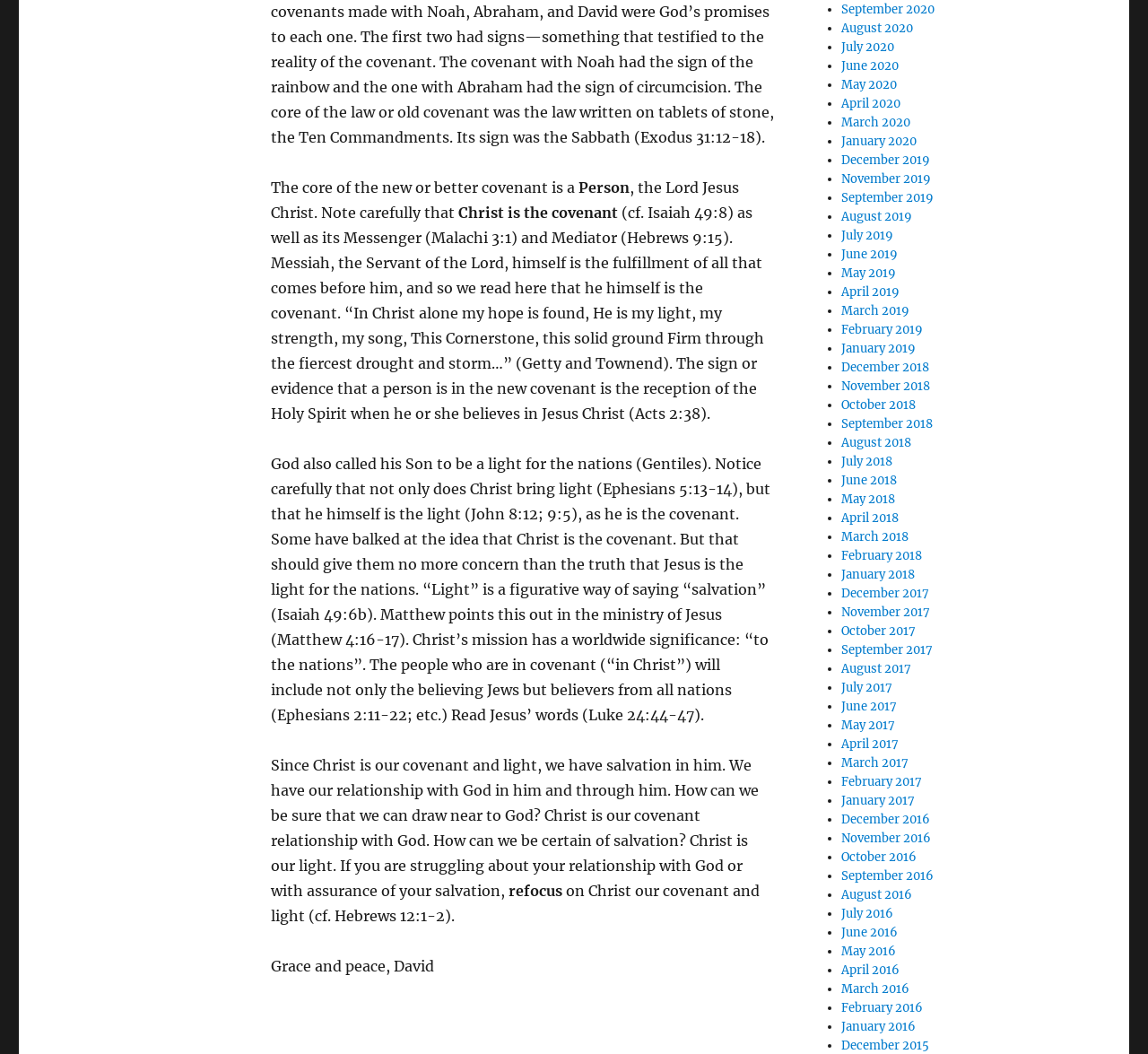Identify the bounding box coordinates for the element you need to click to achieve the following task: "view June 2020". Provide the bounding box coordinates as four float numbers between 0 and 1, in the form [left, top, right, bottom].

[0.733, 0.055, 0.783, 0.07]